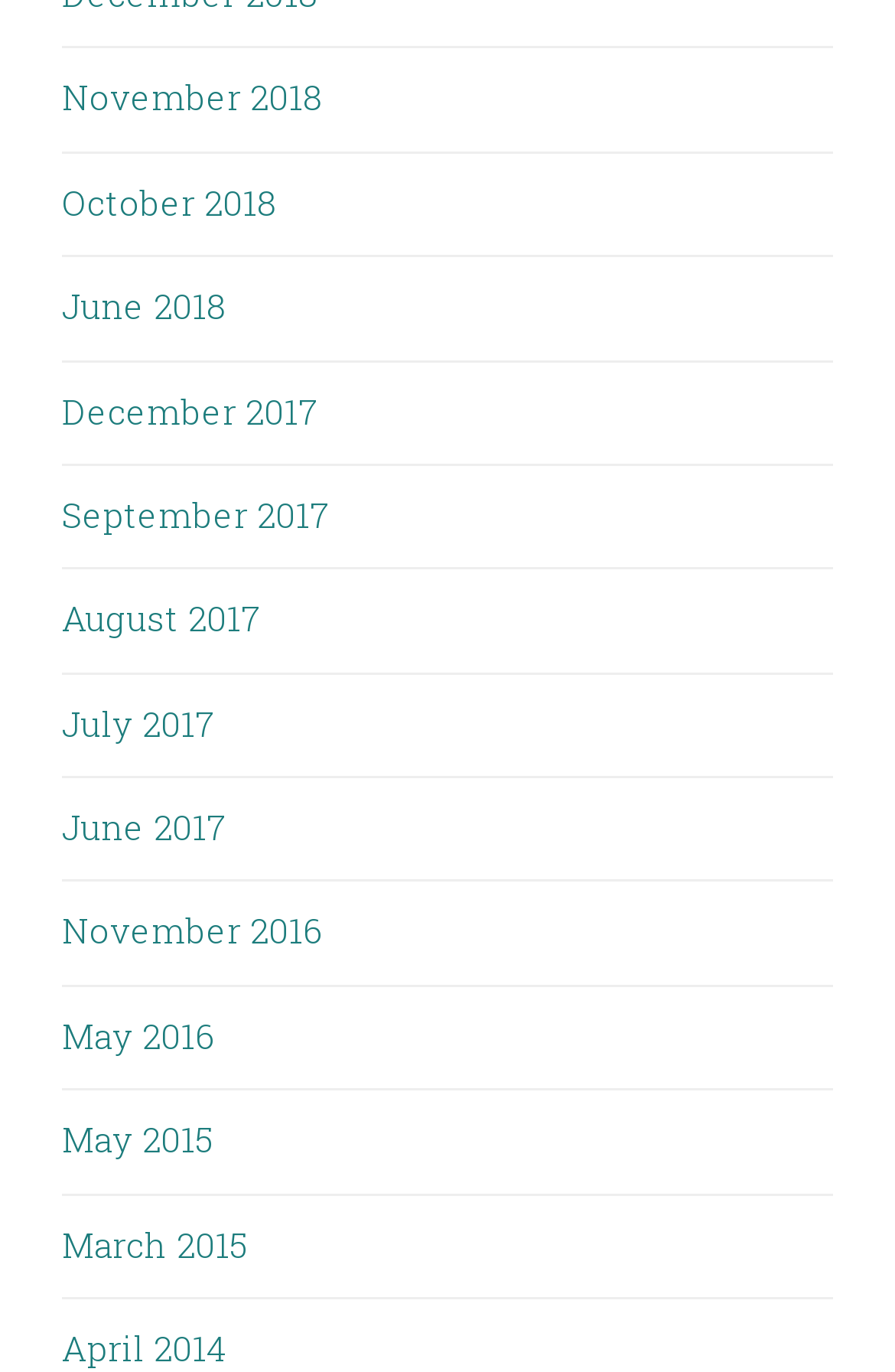Could you highlight the region that needs to be clicked to execute the instruction: "Read the STOREFRONT 3.5 INSTALLATION article"?

None